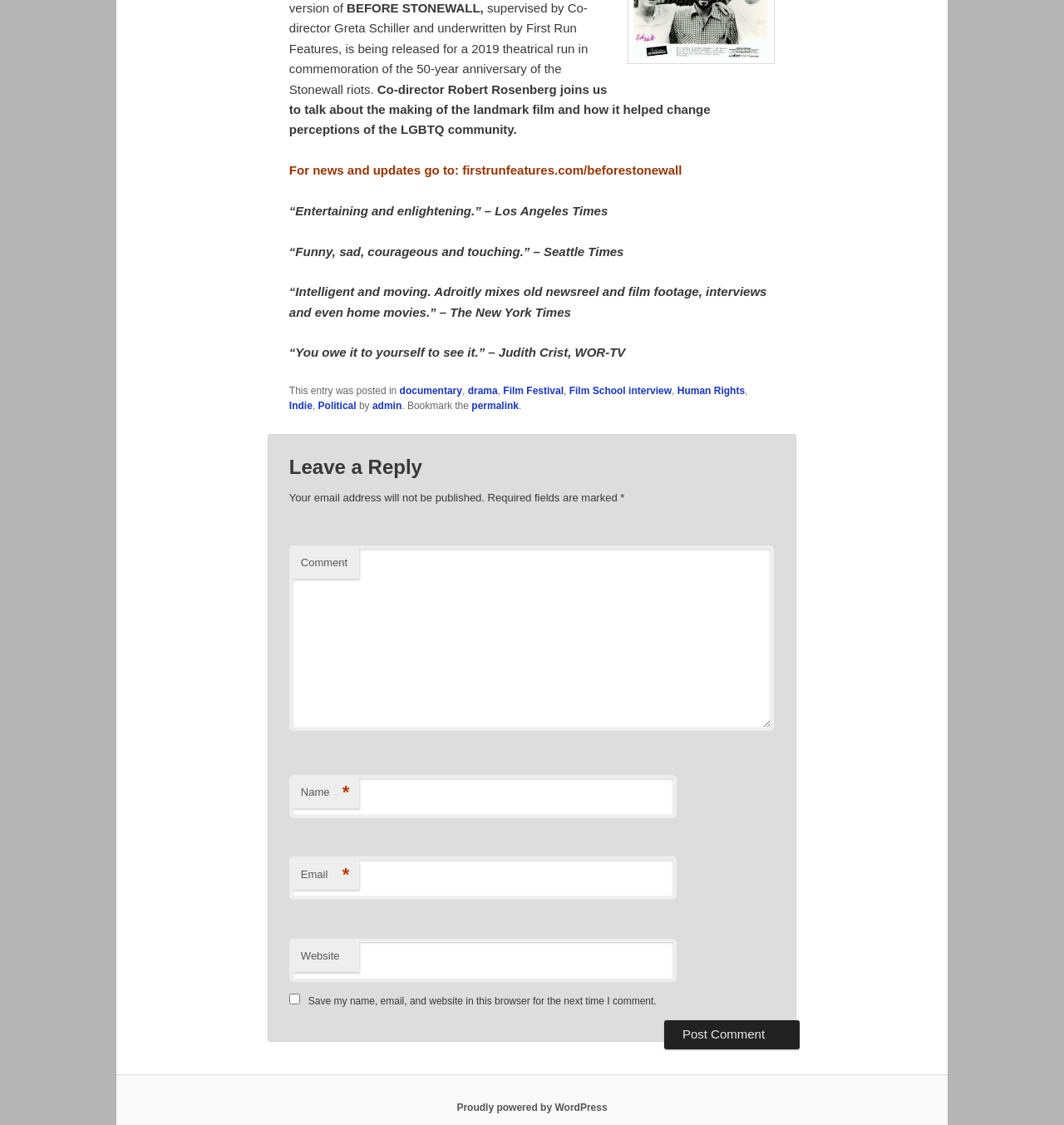Please identify the bounding box coordinates of the element on the webpage that should be clicked to follow this instruction: "Enter your comment". The bounding box coordinates should be given as four float numbers between 0 and 1, formatted as [left, top, right, bottom].

[0.272, 0.485, 0.727, 0.649]